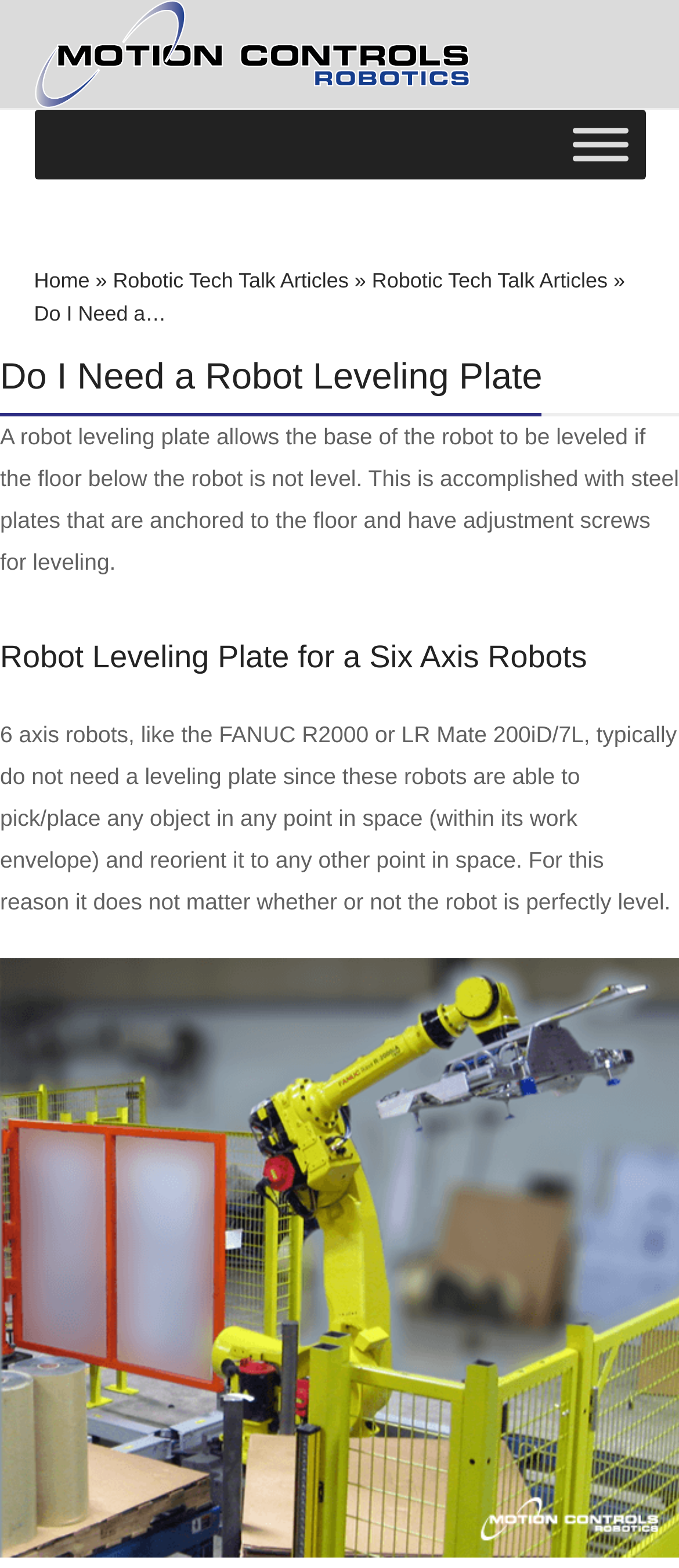From the webpage screenshot, identify the region described by Home. Provide the bounding box coordinates as (top-left x, top-left y, bottom-right x, bottom-right y), with each value being a floating point number between 0 and 1.

[0.05, 0.171, 0.132, 0.187]